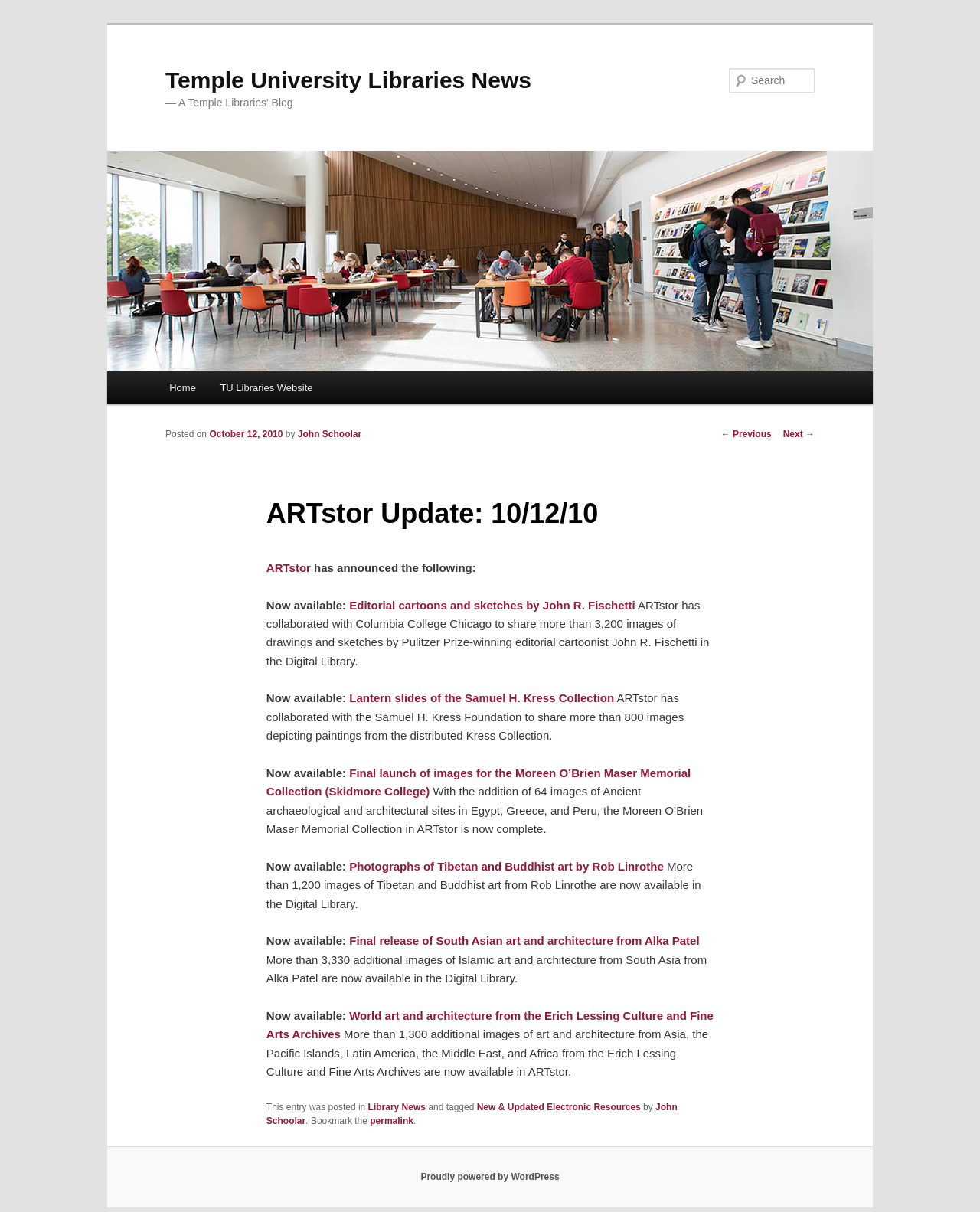Please identify the bounding box coordinates of the region to click in order to complete the given instruction: "Open the Mac App Store". The coordinates should be four float numbers between 0 and 1, i.e., [left, top, right, bottom].

None